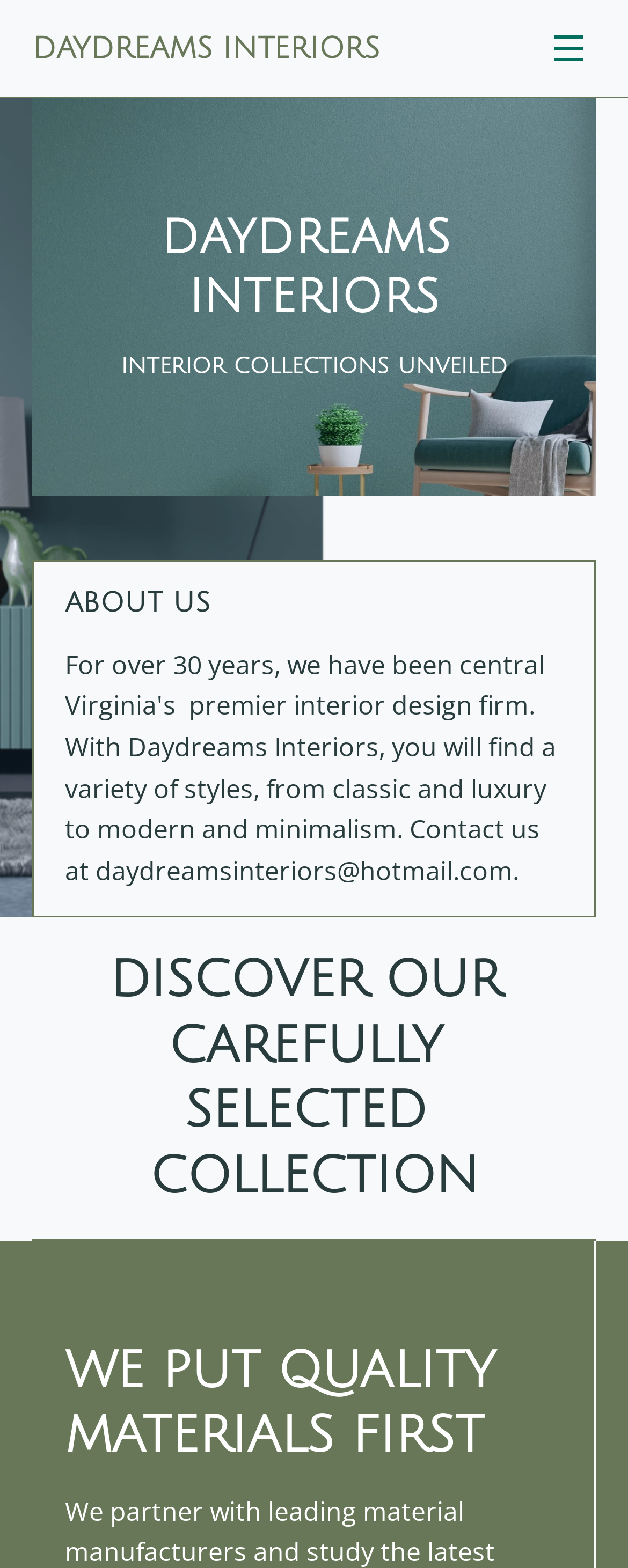How many headings are present on the webpage? Refer to the image and provide a one-word or short phrase answer.

5